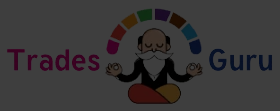Respond to the question below with a concise word or phrase:
What color is 'Trades' in the logo?

vibrant pink